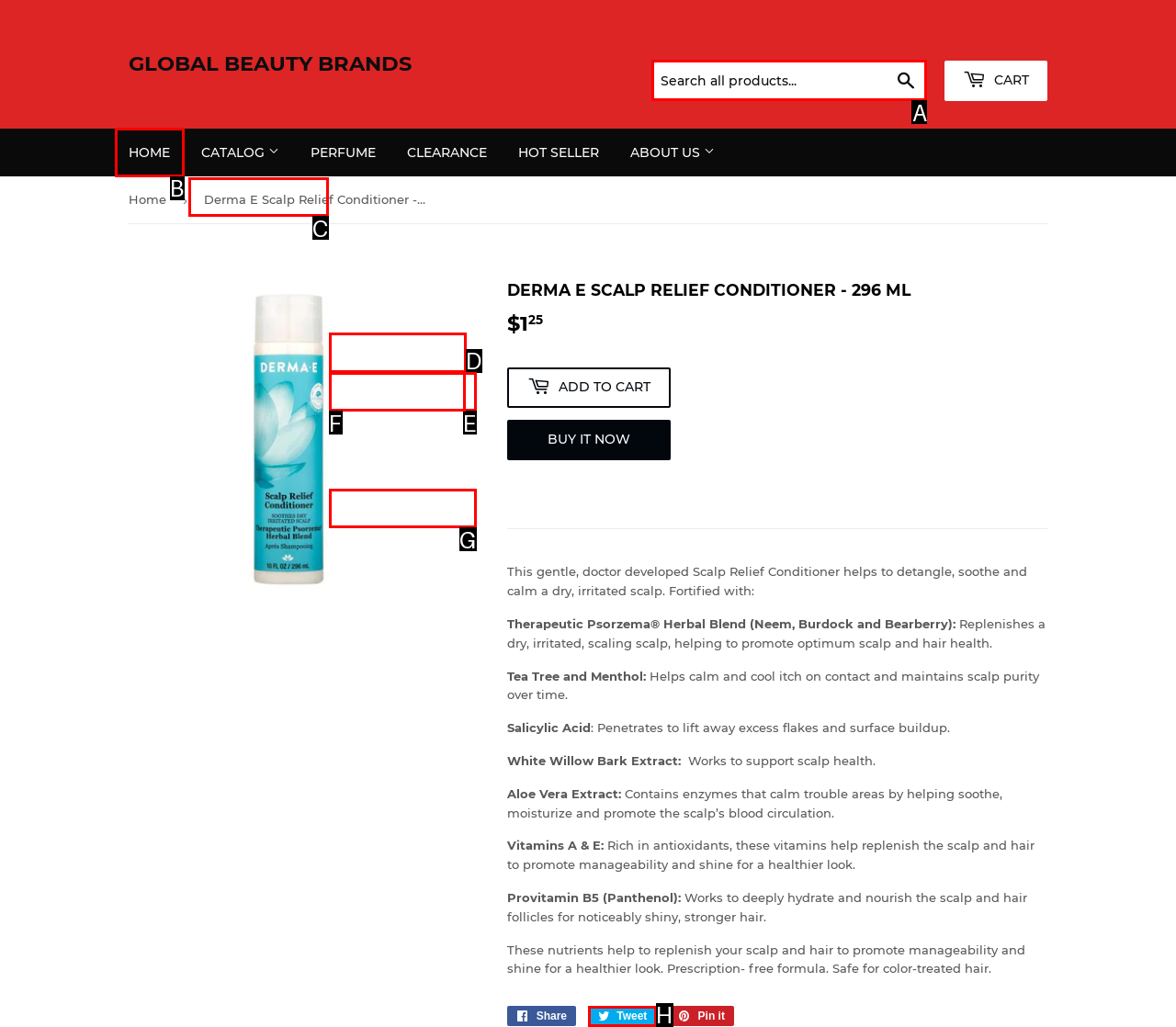Select the letter of the UI element you need to click to complete this task: Navigate to 2024.

None